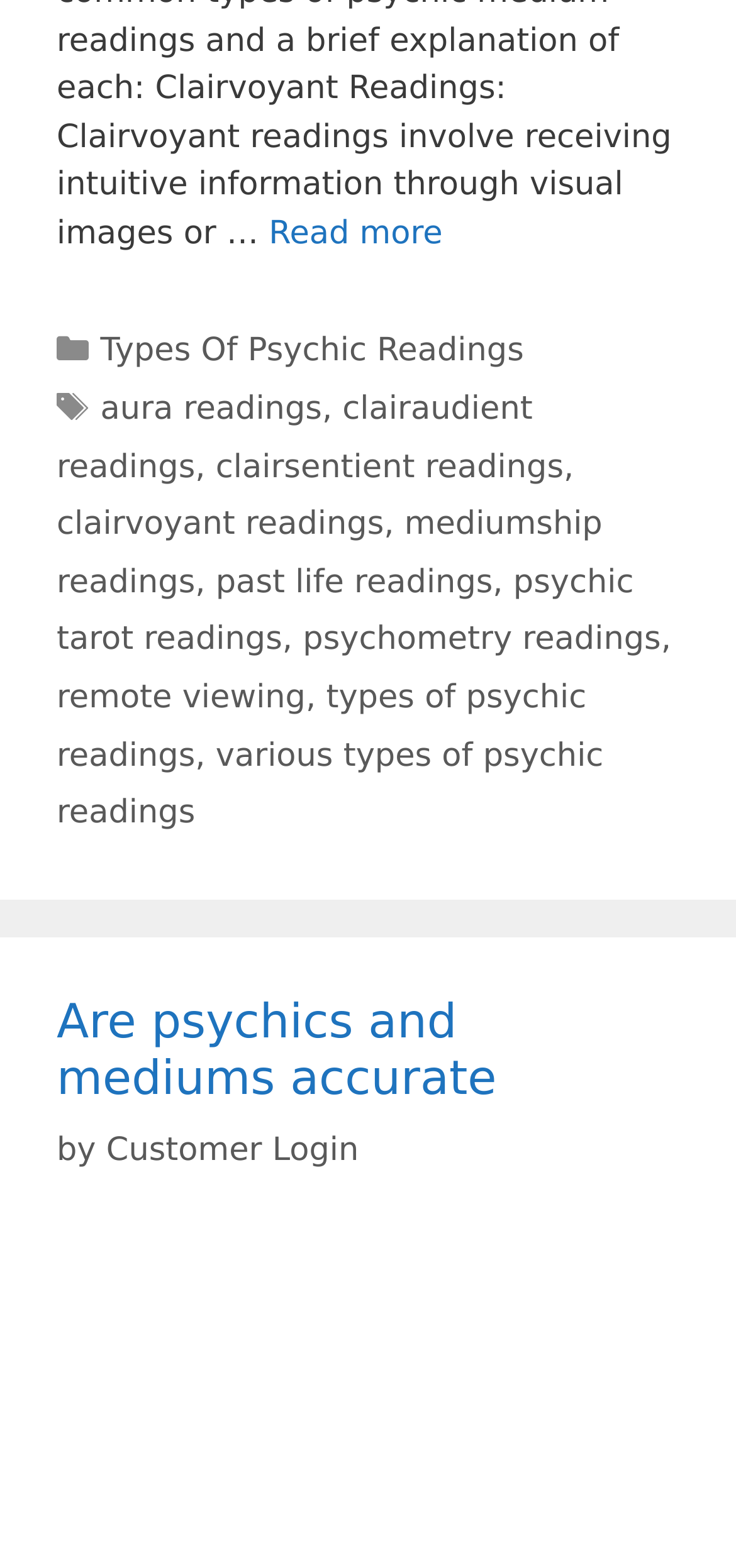Answer this question using a single word or a brief phrase:
How many links are in the footer?

11